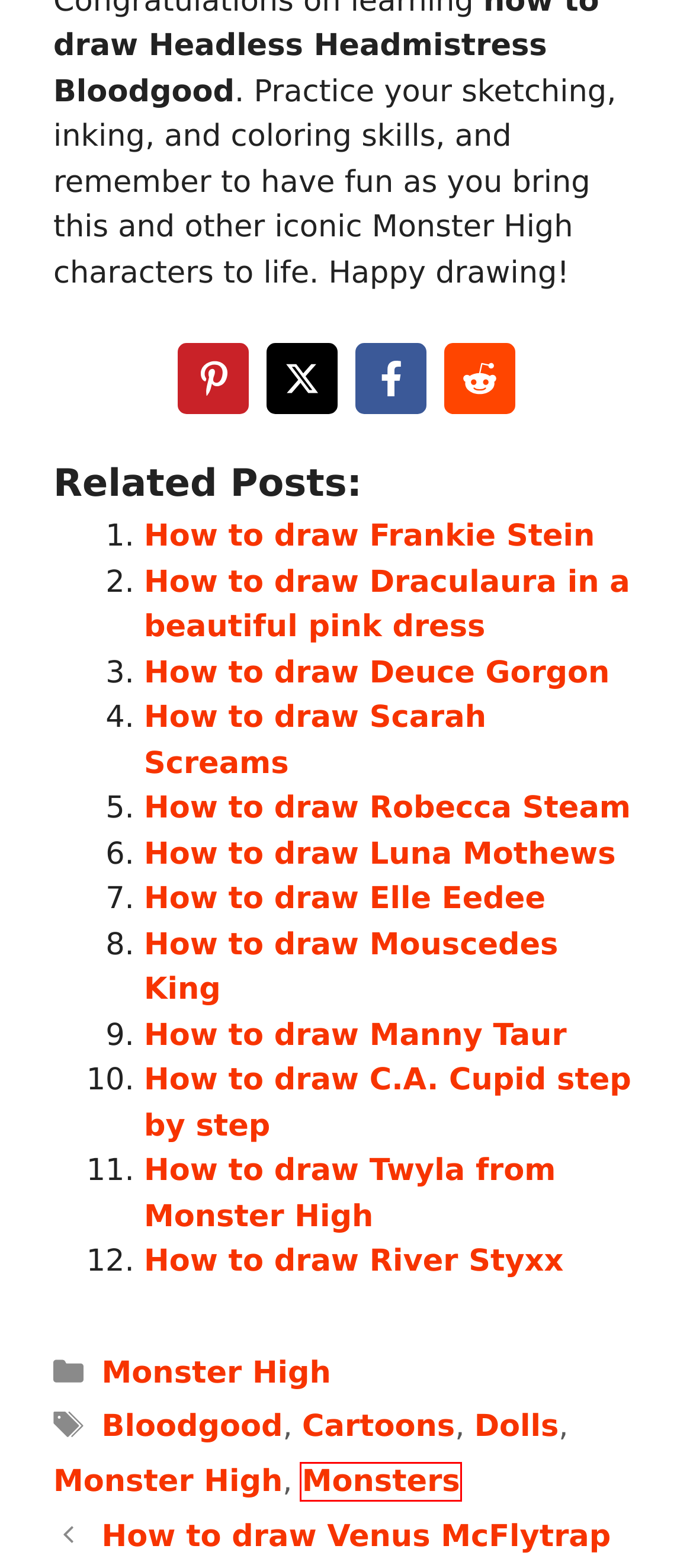Observe the provided screenshot of a webpage with a red bounding box around a specific UI element. Choose the webpage description that best fits the new webpage after you click on the highlighted element. These are your options:
A. How to draw C.A. Cupid step by step - Sketchok easy drawing guides
B. Gears Up: Learn How to Draw Robecca Steam from Monster High
C. Dolls Drawings - Sketchok easy drawing guides
D. Monsters Drawings - Sketchok easy drawing guides
E. How to Draw Venus McFlytrap: Bring the Eco Punk Plant Monster to Life
F. Monster High Drawings - Sketchok easy drawing guides
G. How to draw Frankie Stein - Sketchok easy drawing guides
H. Bloodgood Drawings - Sketchok easy drawing guides

D